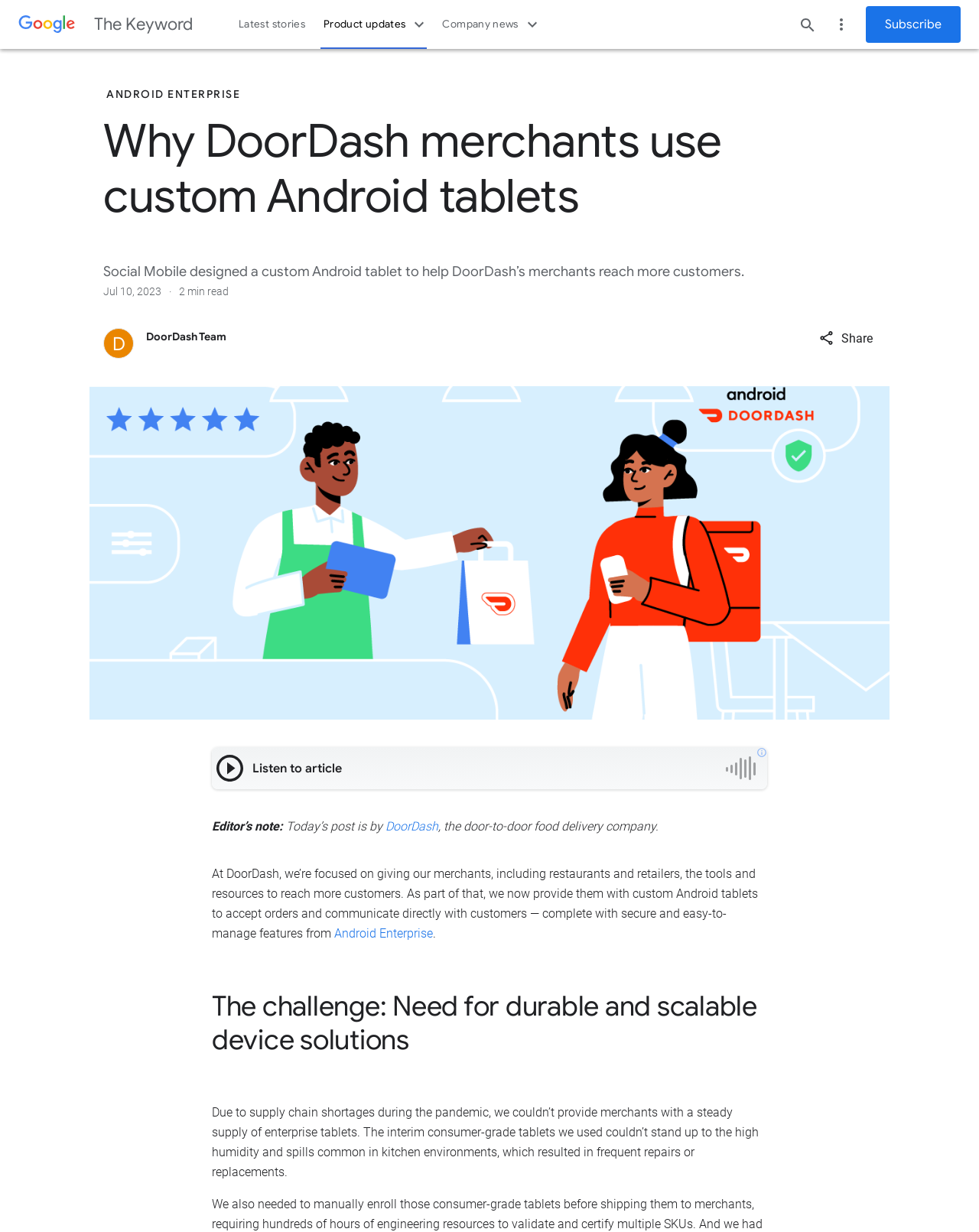Using the description: "The Keyword", determine the UI element's bounding box coordinates. Ensure the coordinates are in the format of four float numbers between 0 and 1, i.e., [left, top, right, bottom].

[0.096, 0.012, 0.197, 0.028]